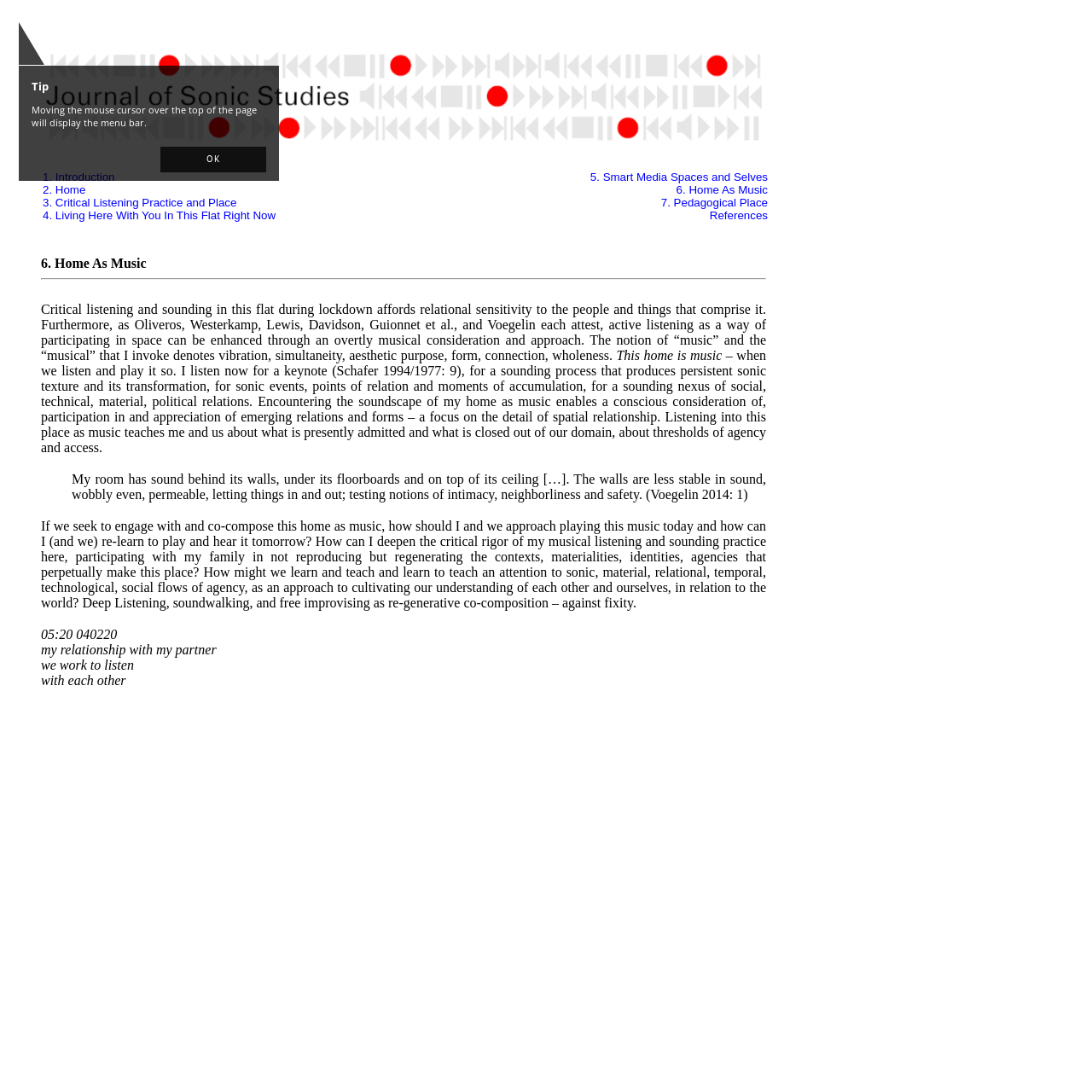Please find the bounding box coordinates of the clickable region needed to complete the following instruction: "View the References page". The bounding box coordinates must consist of four float numbers between 0 and 1, i.e., [left, top, right, bottom].

[0.65, 0.194, 0.703, 0.202]